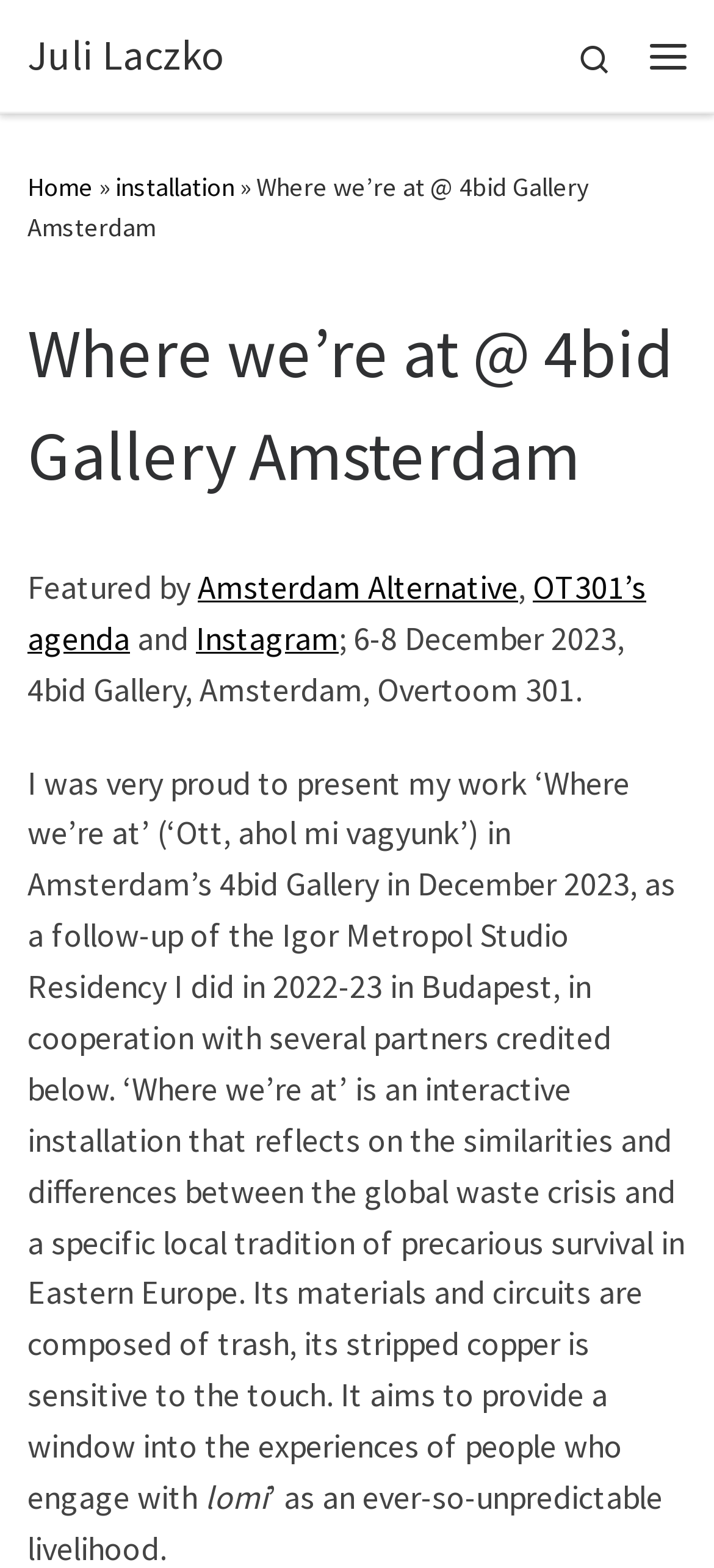Please locate the clickable area by providing the bounding box coordinates to follow this instruction: "search for something".

[0.779, 0.0, 0.885, 0.071]